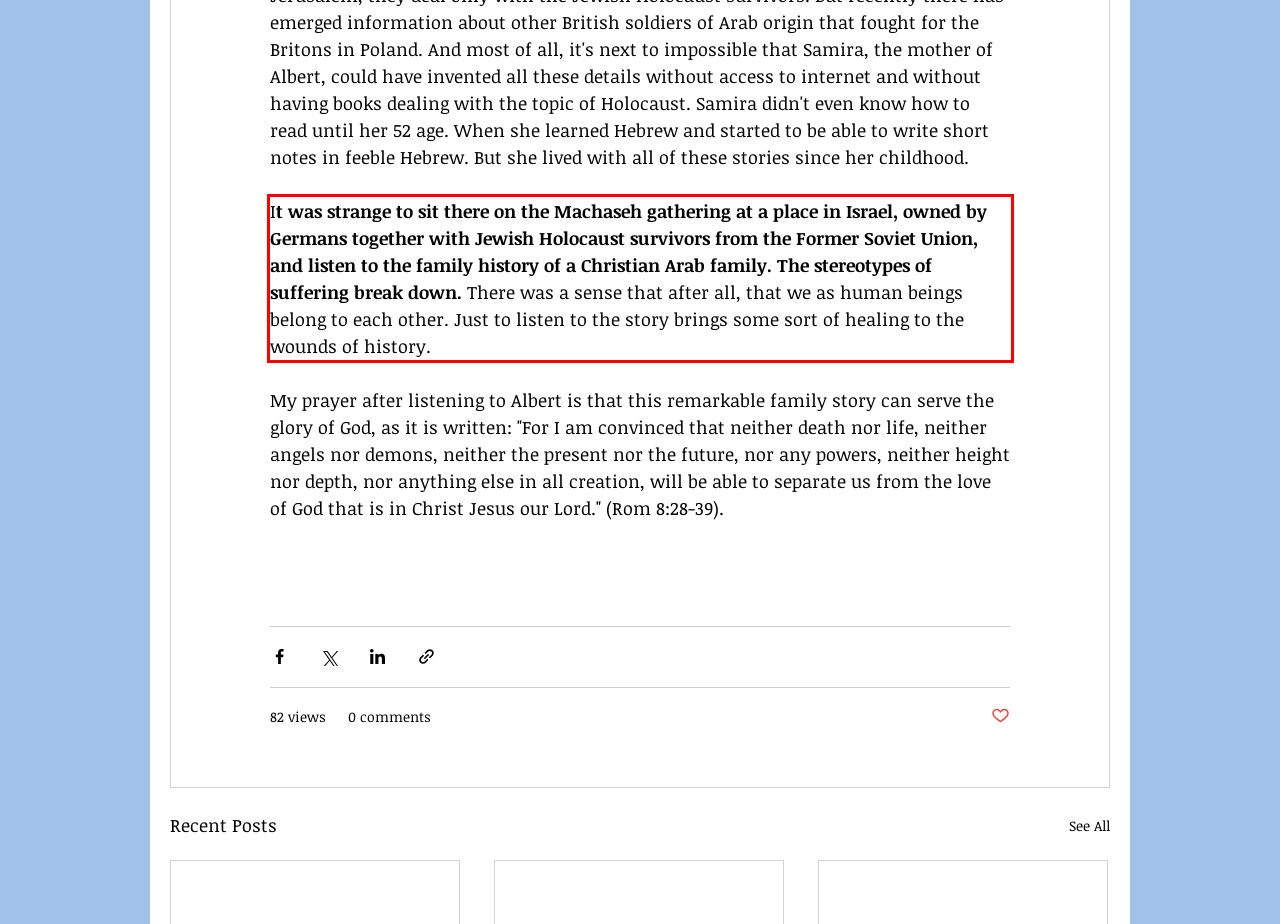Please perform OCR on the text within the red rectangle in the webpage screenshot and return the text content.

It was strange to sit there on the Machaseh gathering at a place in Israel, owned by Germans together with Jewish Holocaust survivors from the Former Soviet Union, and listen to the family history of a Christian Arab family. The stereotypes of suffering break down. There was a sense that after all, that we as human beings belong to each other. Just to listen to the story brings some sort of healing to the wounds of history.